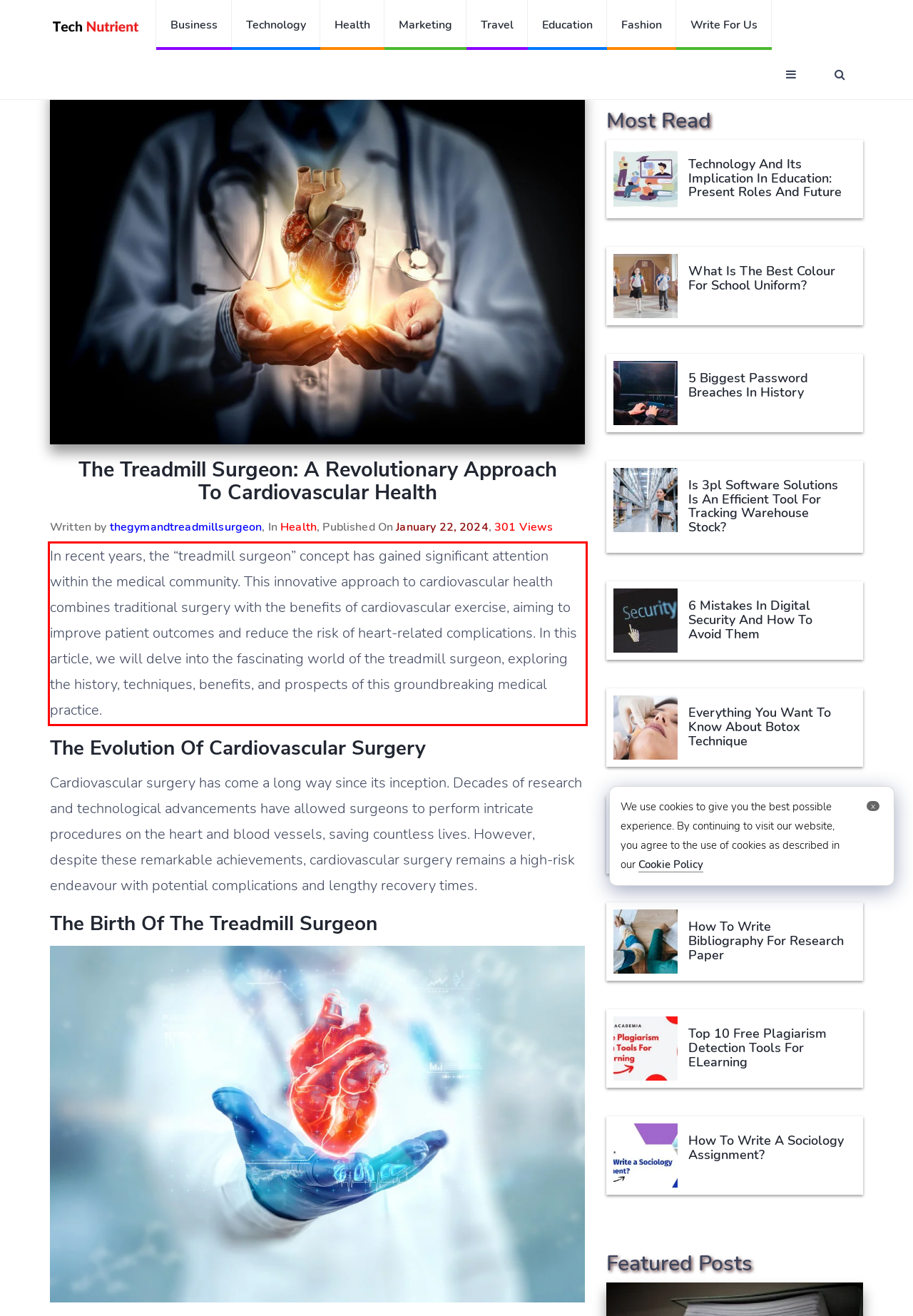Look at the webpage screenshot and recognize the text inside the red bounding box.

In recent years, the “treadmill surgeon” concept has gained significant attention within the medical community. This innovative approach to cardiovascular health combines traditional surgery with the benefits of cardiovascular exercise, aiming to improve patient outcomes and reduce the risk of heart-related complications. In this article, we will delve into the fascinating world of the treadmill surgeon, exploring the history, techniques, benefits, and prospects of this groundbreaking medical practice.